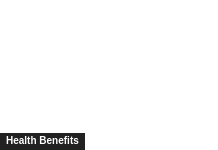Provide a one-word or brief phrase answer to the question:
What is the purpose of the design element?

To guide users